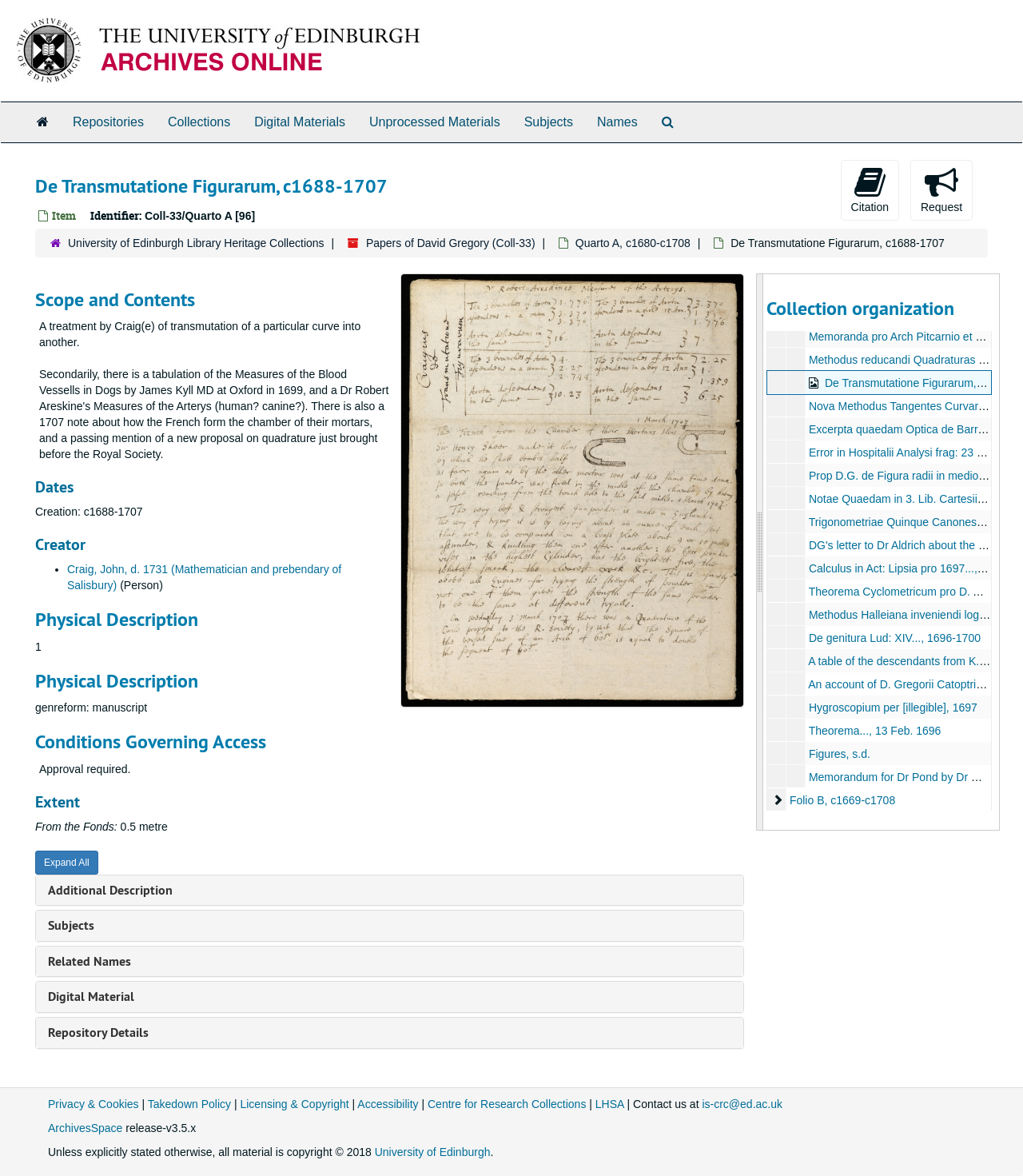What is the physical description of the manuscript?
Can you give a detailed and elaborate answer to the question?

The physical description of the manuscript can be found in the 'Physical Description' section, which lists 'genreform: manuscript' as the physical description.